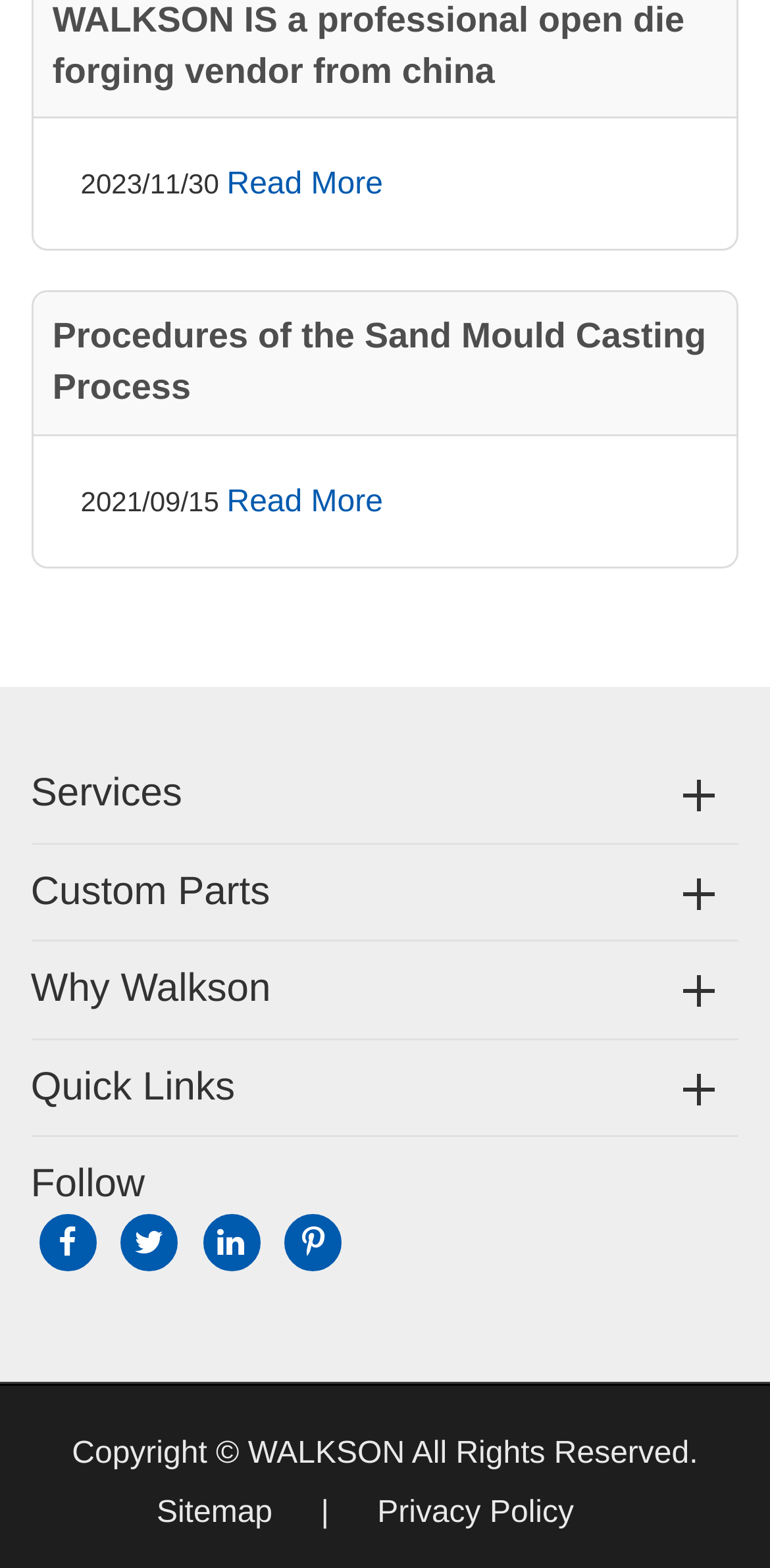Using the webpage screenshot, locate the HTML element that fits the following description and provide its bounding box: "Read More".

[0.294, 0.101, 0.497, 0.137]